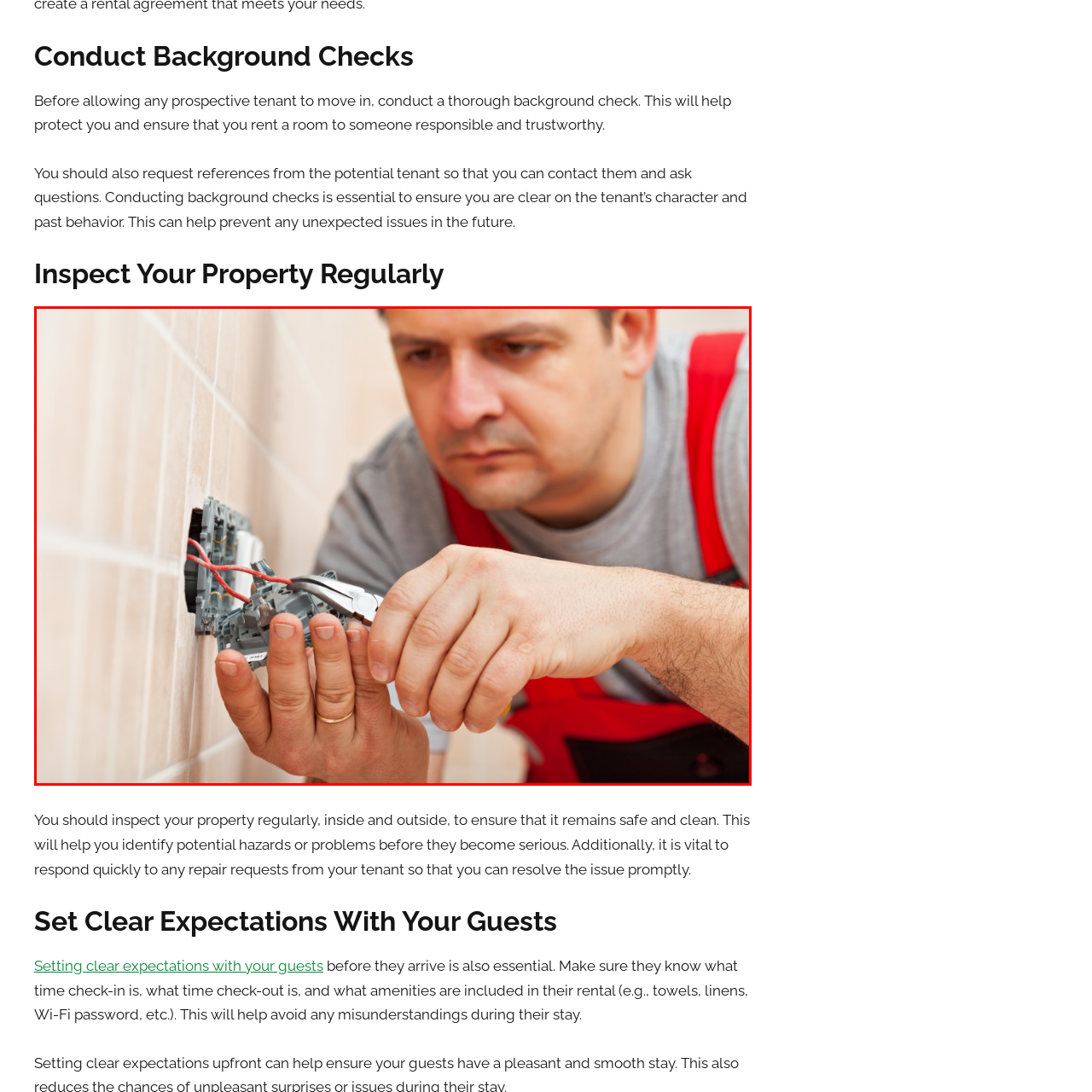View the segment outlined in white, What is the purpose of the image? 
Answer using one word or phrase.

To emphasize safety checks